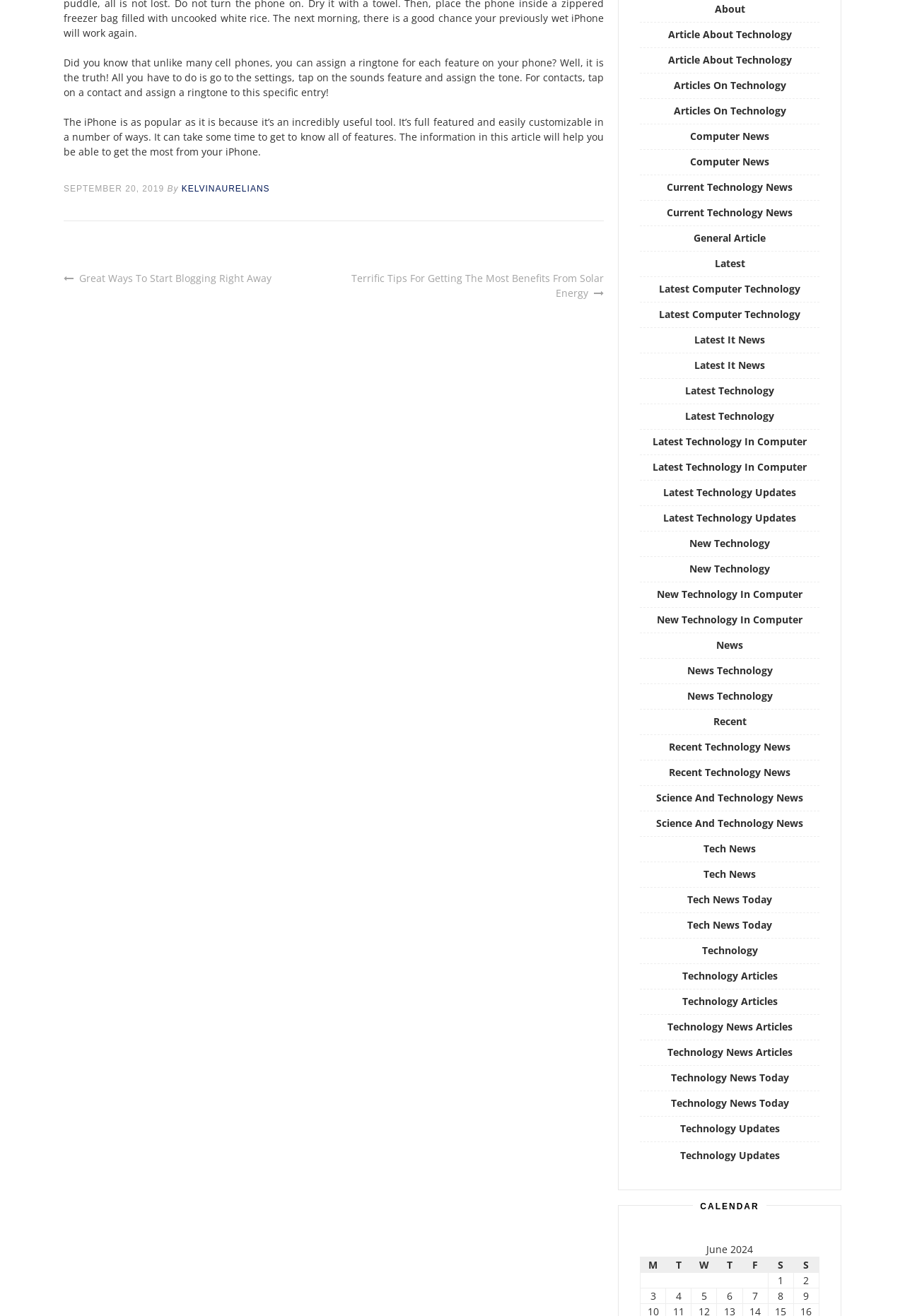Using the webpage screenshot, locate the HTML element that fits the following description and provide its bounding box: "Technology News Articles".

[0.737, 0.794, 0.875, 0.804]